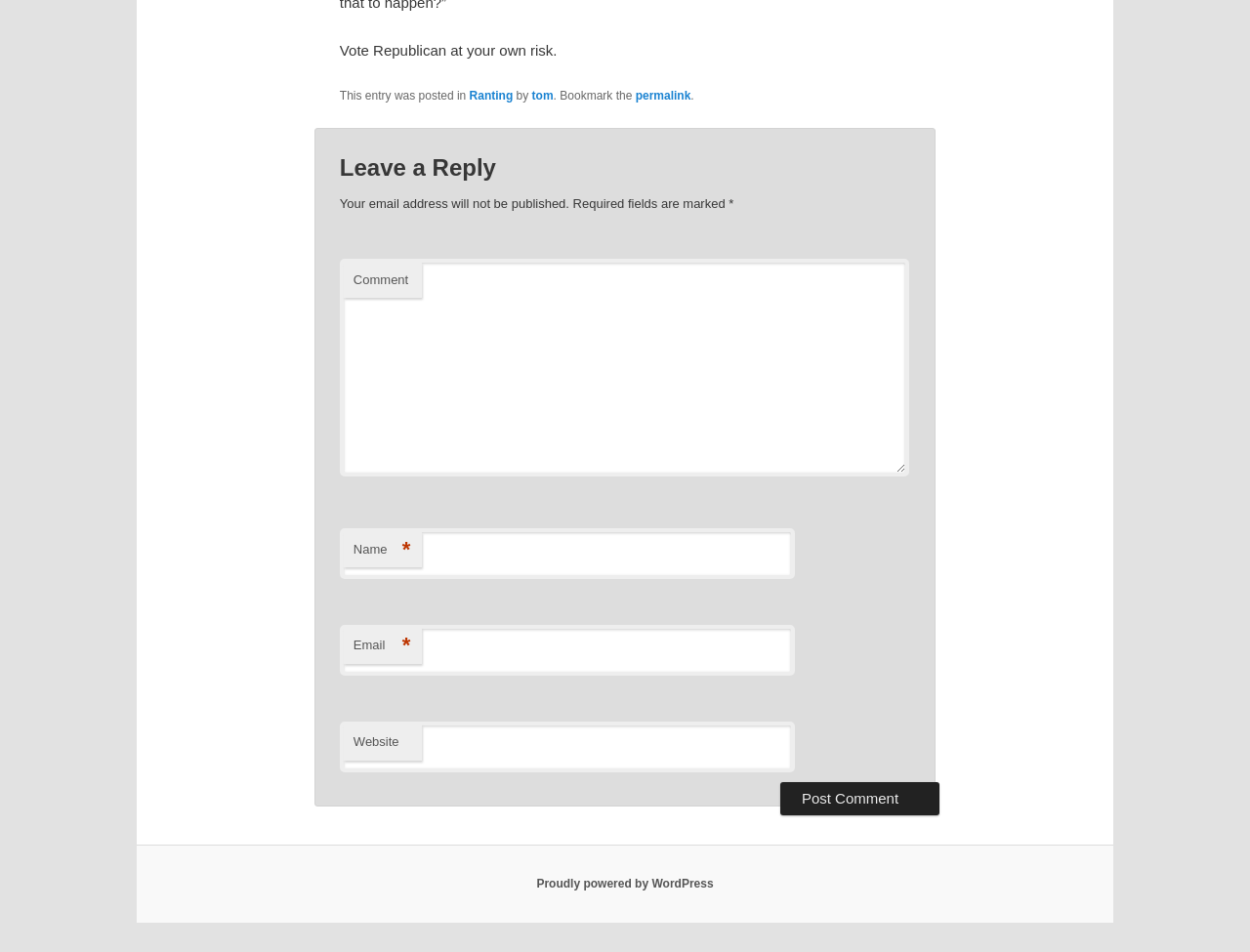What is the purpose of the comment form?
From the screenshot, provide a brief answer in one word or phrase.

To leave a reply